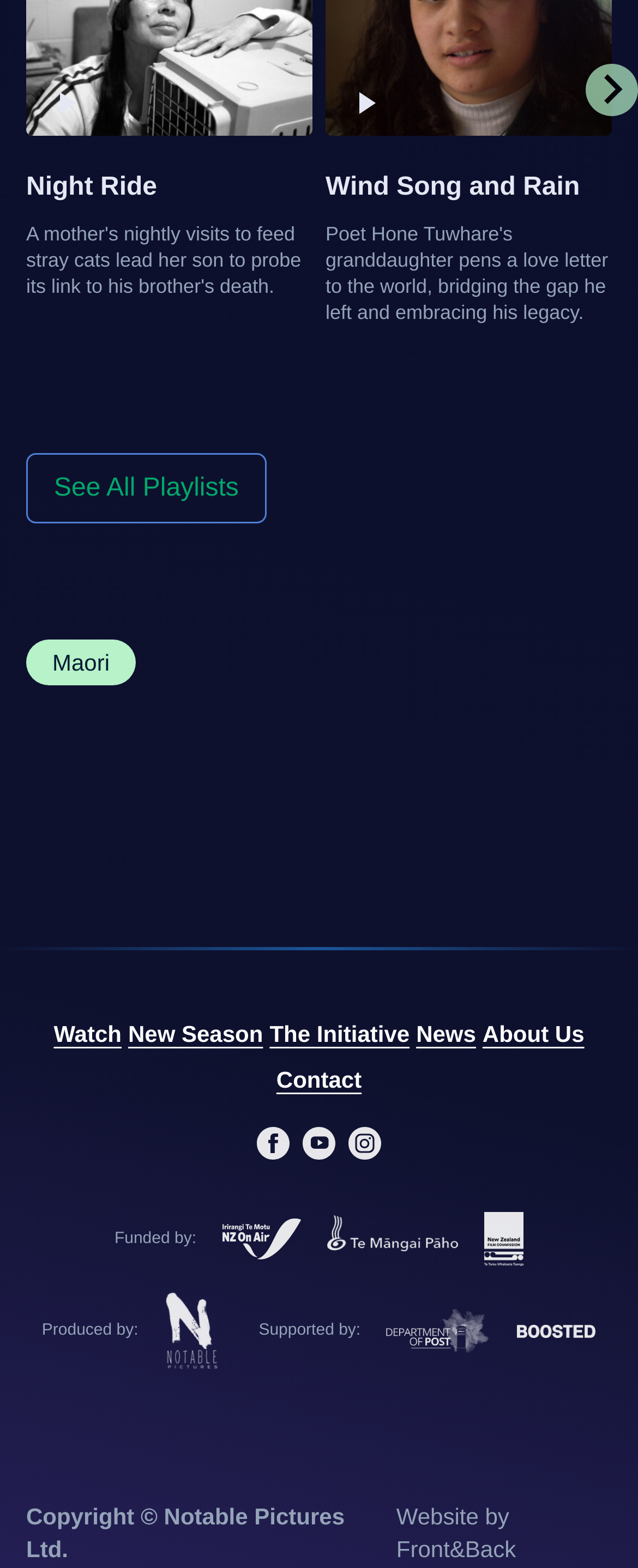Can you specify the bounding box coordinates of the area that needs to be clicked to fulfill the following instruction: "Click the 'Link to Loading Docs Facebook Page'"?

[0.403, 0.719, 0.454, 0.74]